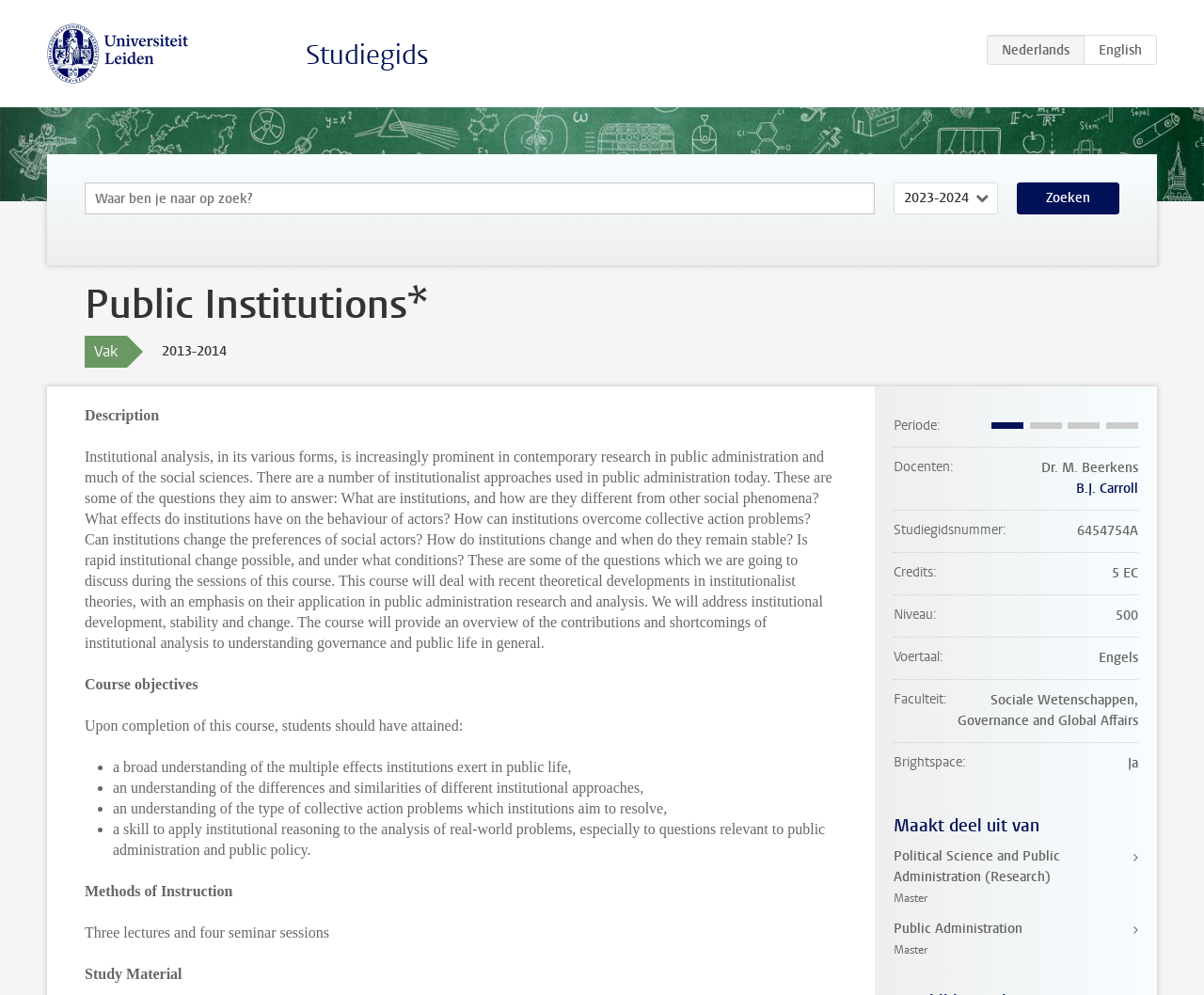Use a single word or phrase to answer the question: 
Who are the instructors for this course?

Dr. M. Beerkens and B.J. Carroll